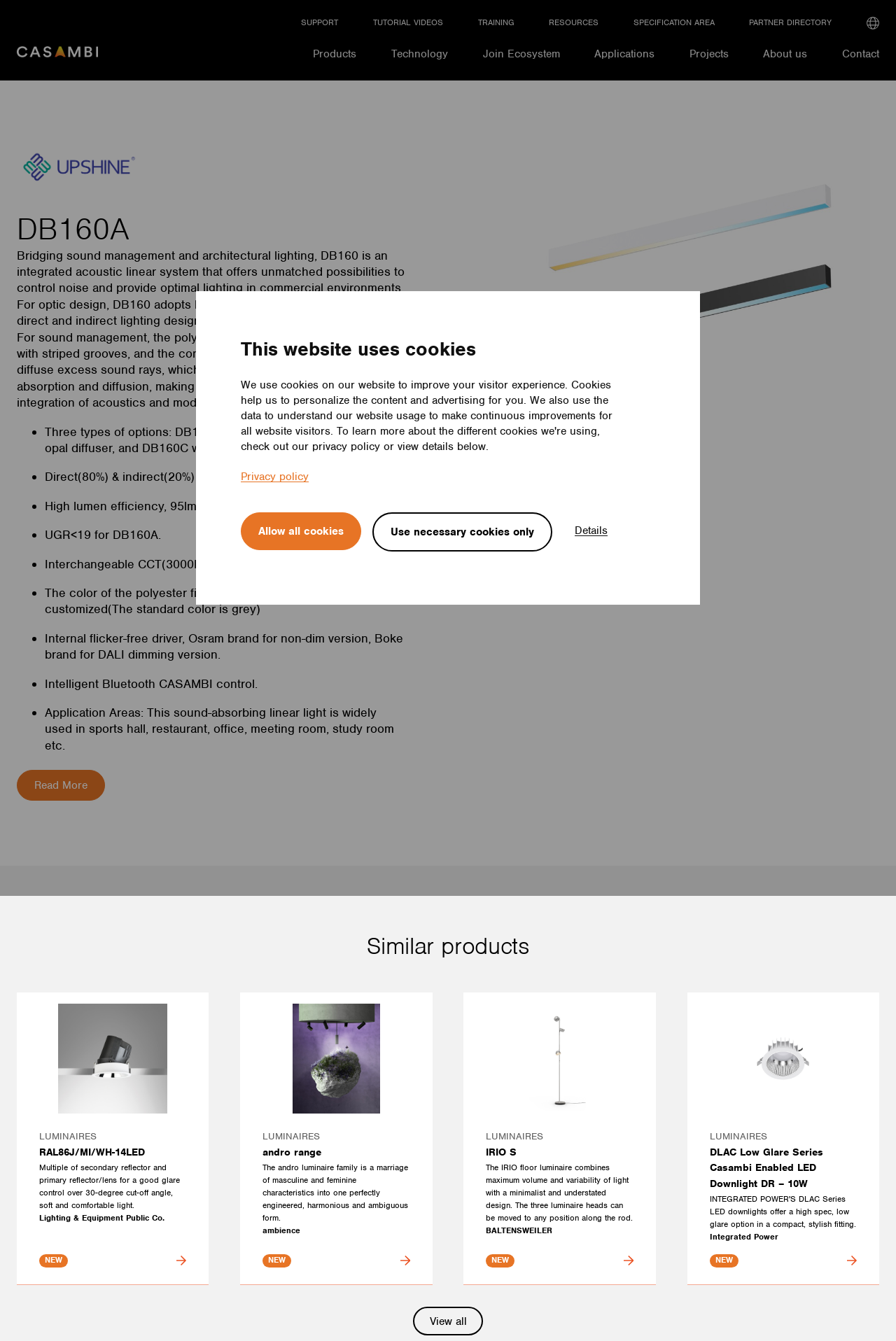What is the name of the product?
From the image, provide a succinct answer in one word or a short phrase.

DB160A